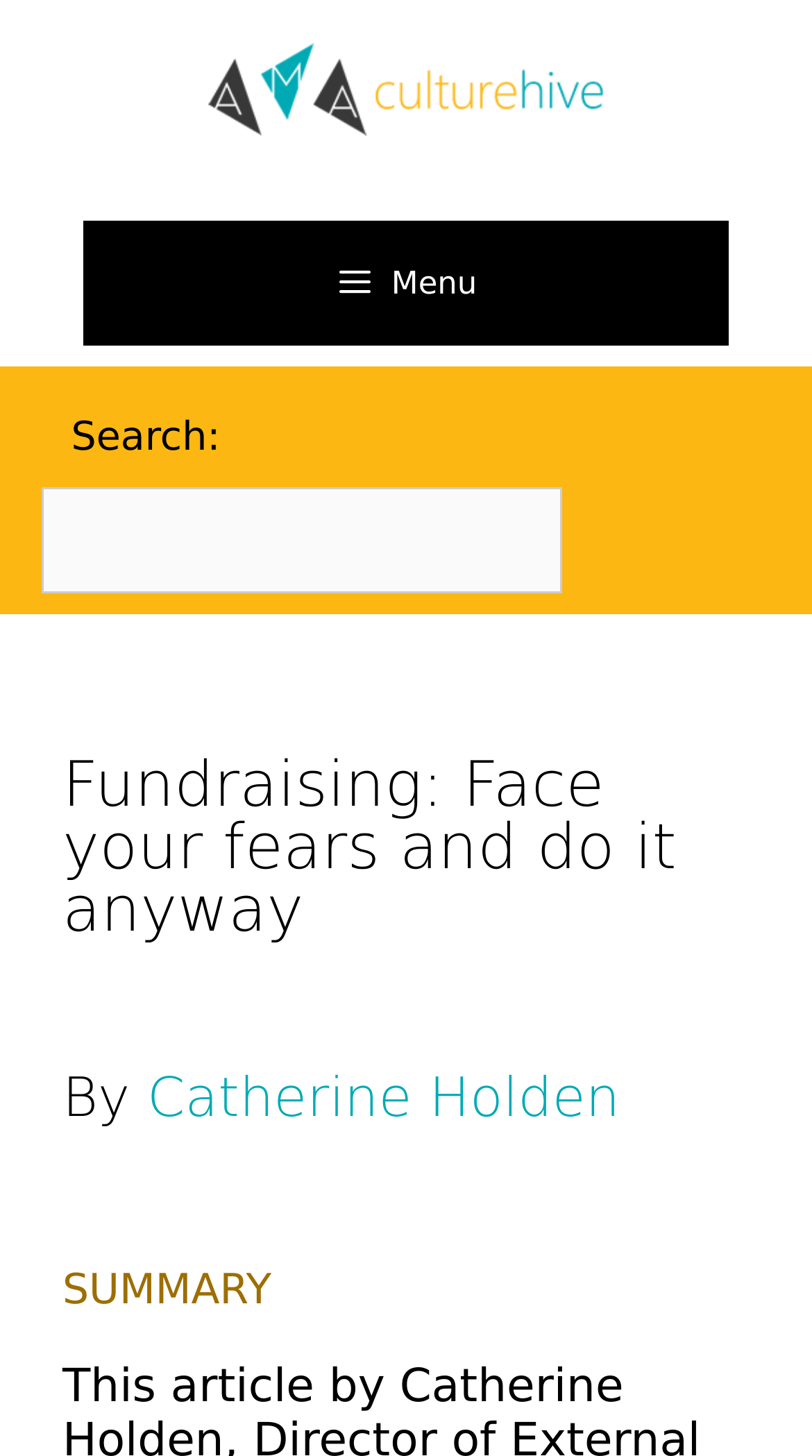Identify the bounding box coordinates for the UI element that matches this description: "name="_sf_s"".

[0.051, 0.335, 0.692, 0.407]